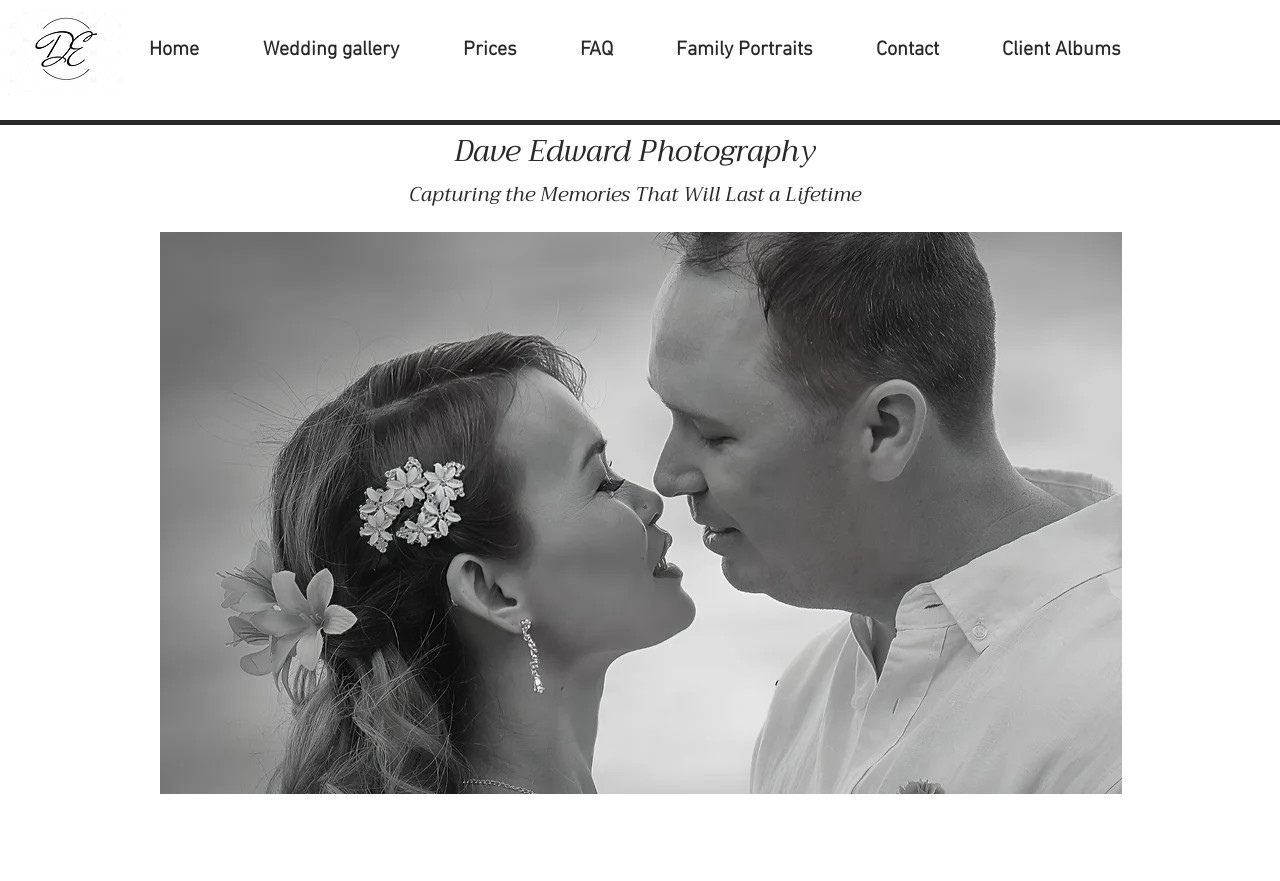Using the element description: "FAQ", determine the bounding box coordinates for the specified UI element. The coordinates should be four float numbers between 0 and 1, [left, top, right, bottom].

[0.428, 0.023, 0.503, 0.091]